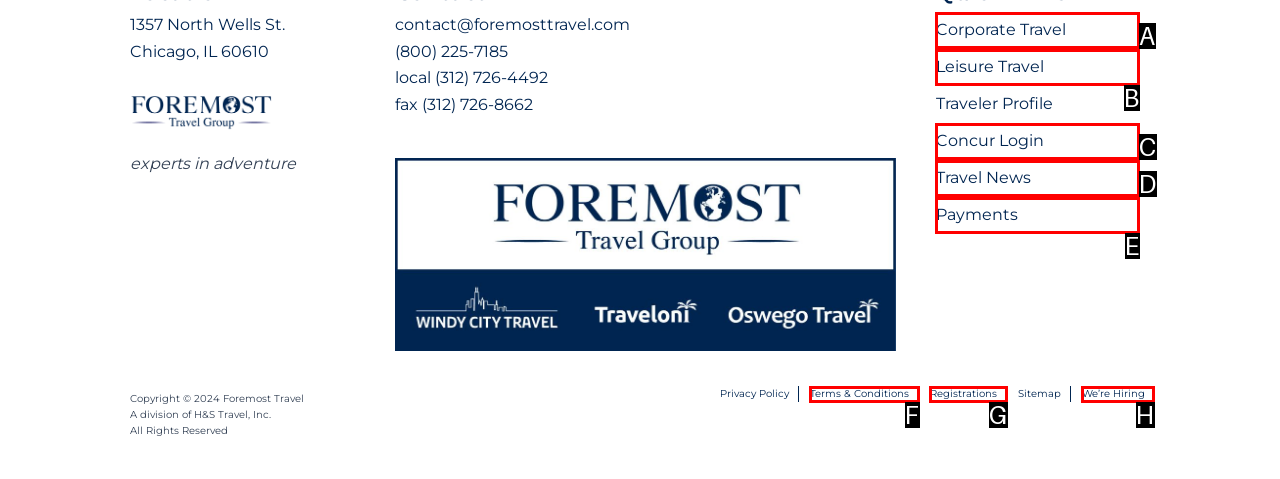Determine the letter of the UI element I should click on to complete the task: check Concur Login from the provided choices in the screenshot.

C